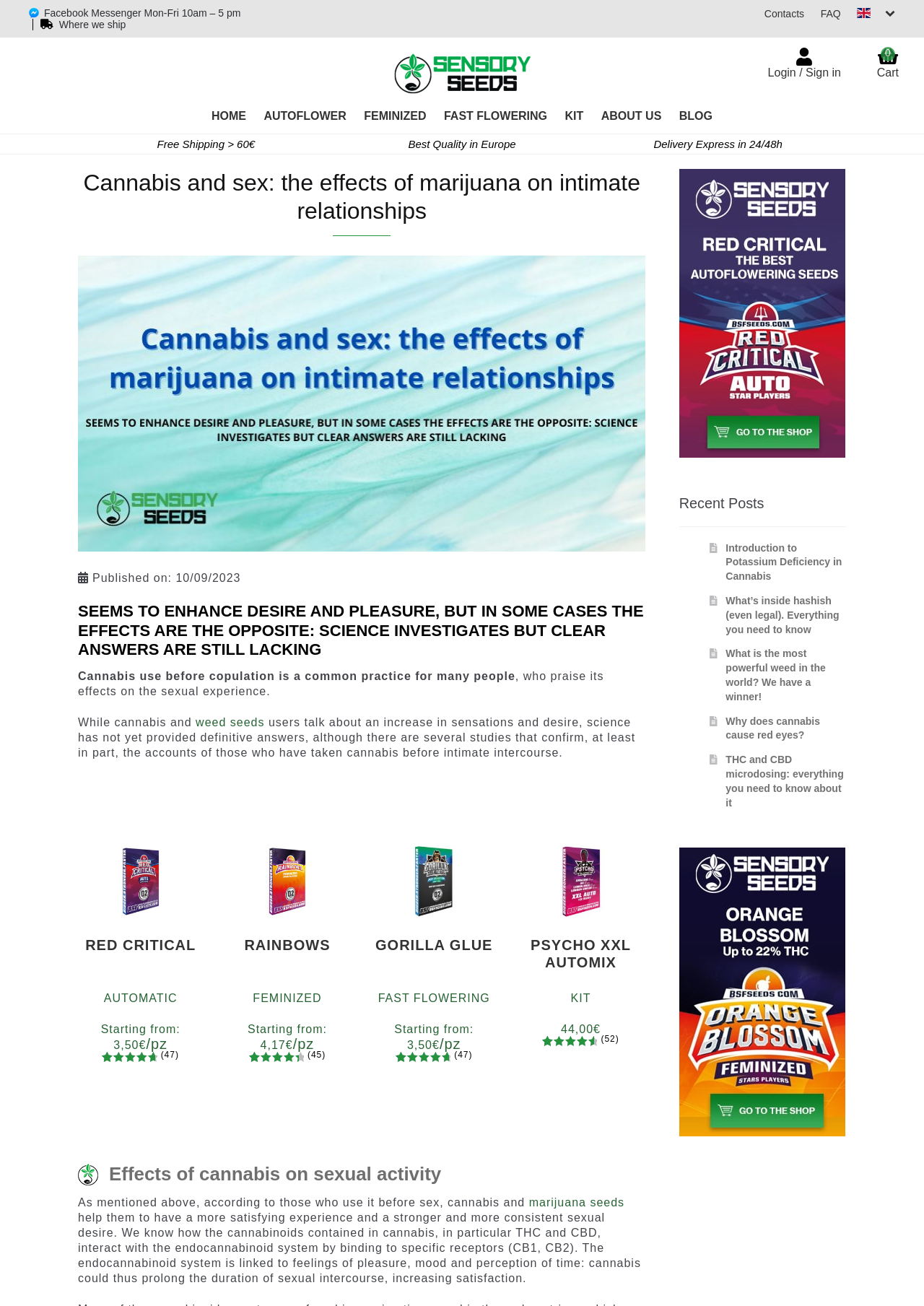What is the effect of cannabis on sexual desire?
Please answer the question with a detailed and comprehensive explanation.

According to the article, cannabis helps users to have a more satisfying experience and a stronger and more consistent sexual desire. This can be inferred from the text 'cannabis and marijuana seeds help them to have a more satisfying experience and a stronger and more consistent sexual desire'.